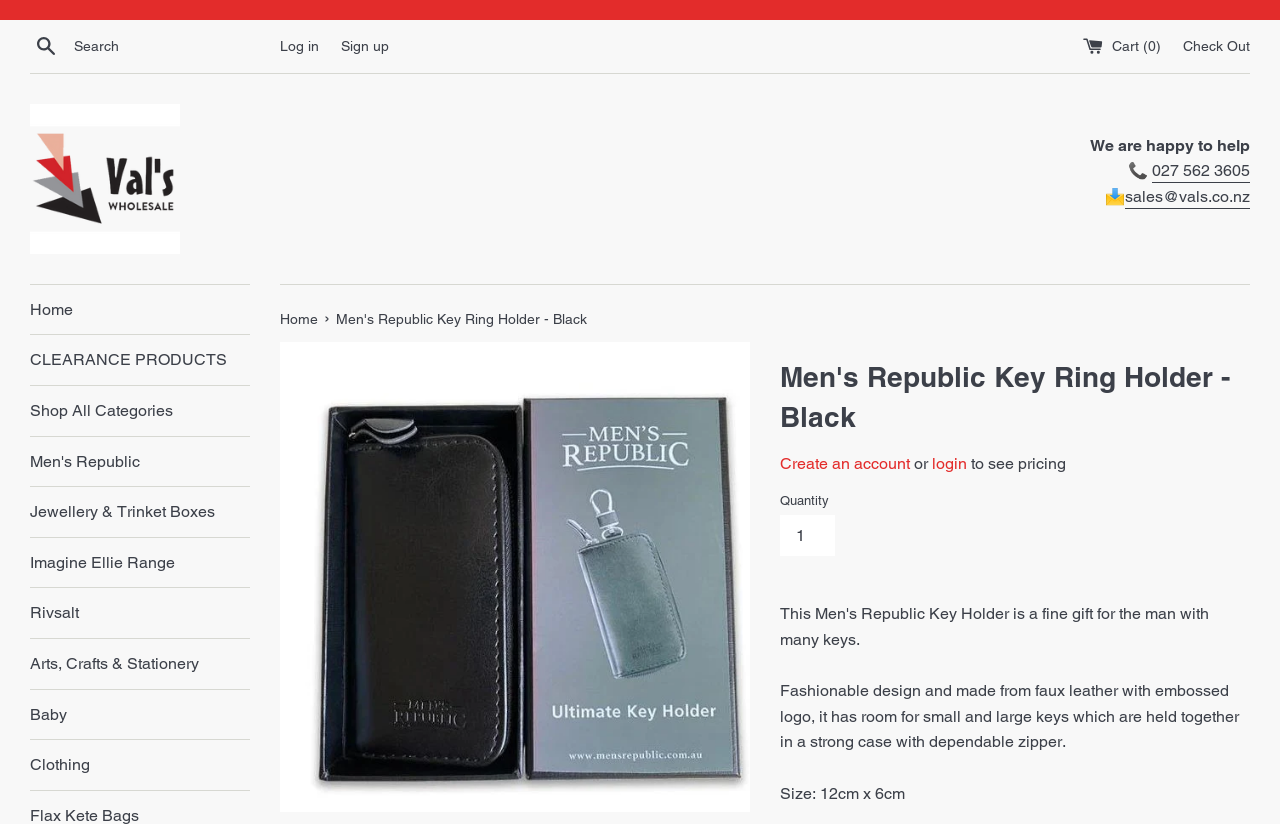Please identify the primary heading of the webpage and give its text content.

Men's Republic Key Ring Holder - Black